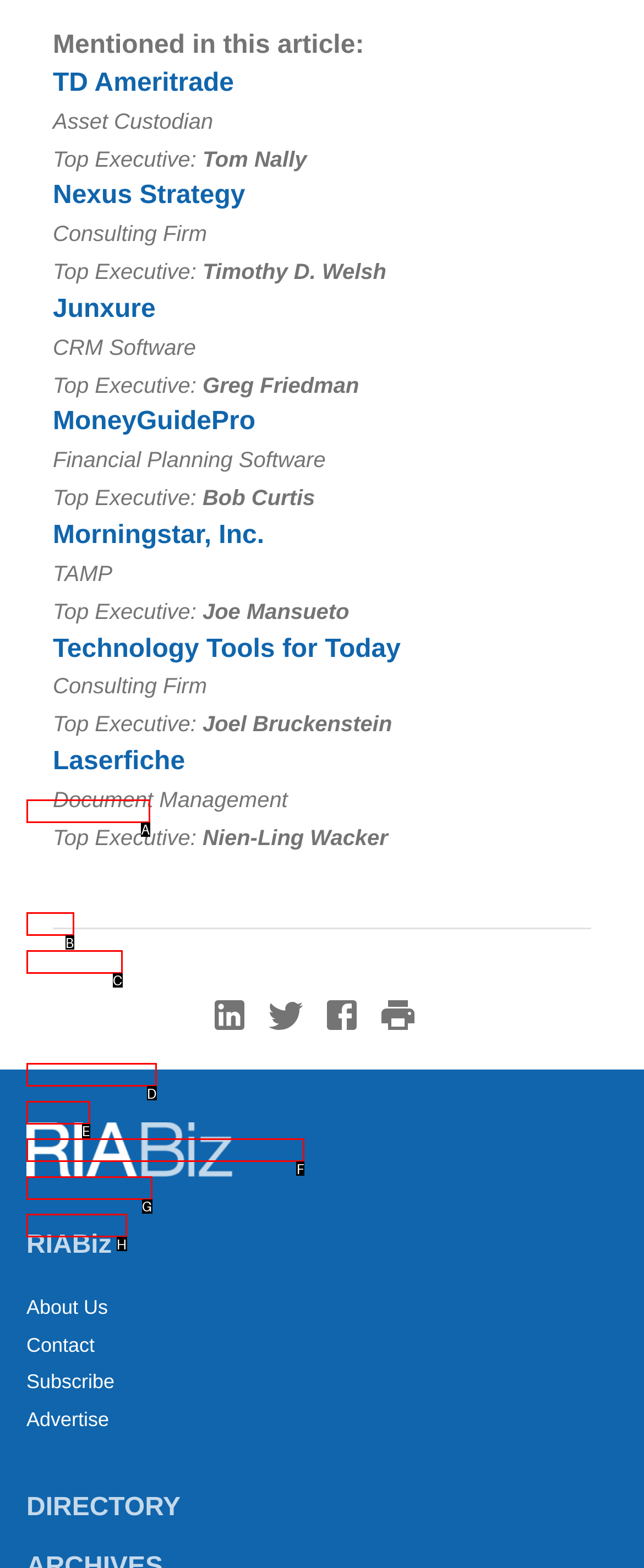Given the description: Contact liaison librarian, select the HTML element that matches it best. Reply with the letter of the chosen option directly.

None